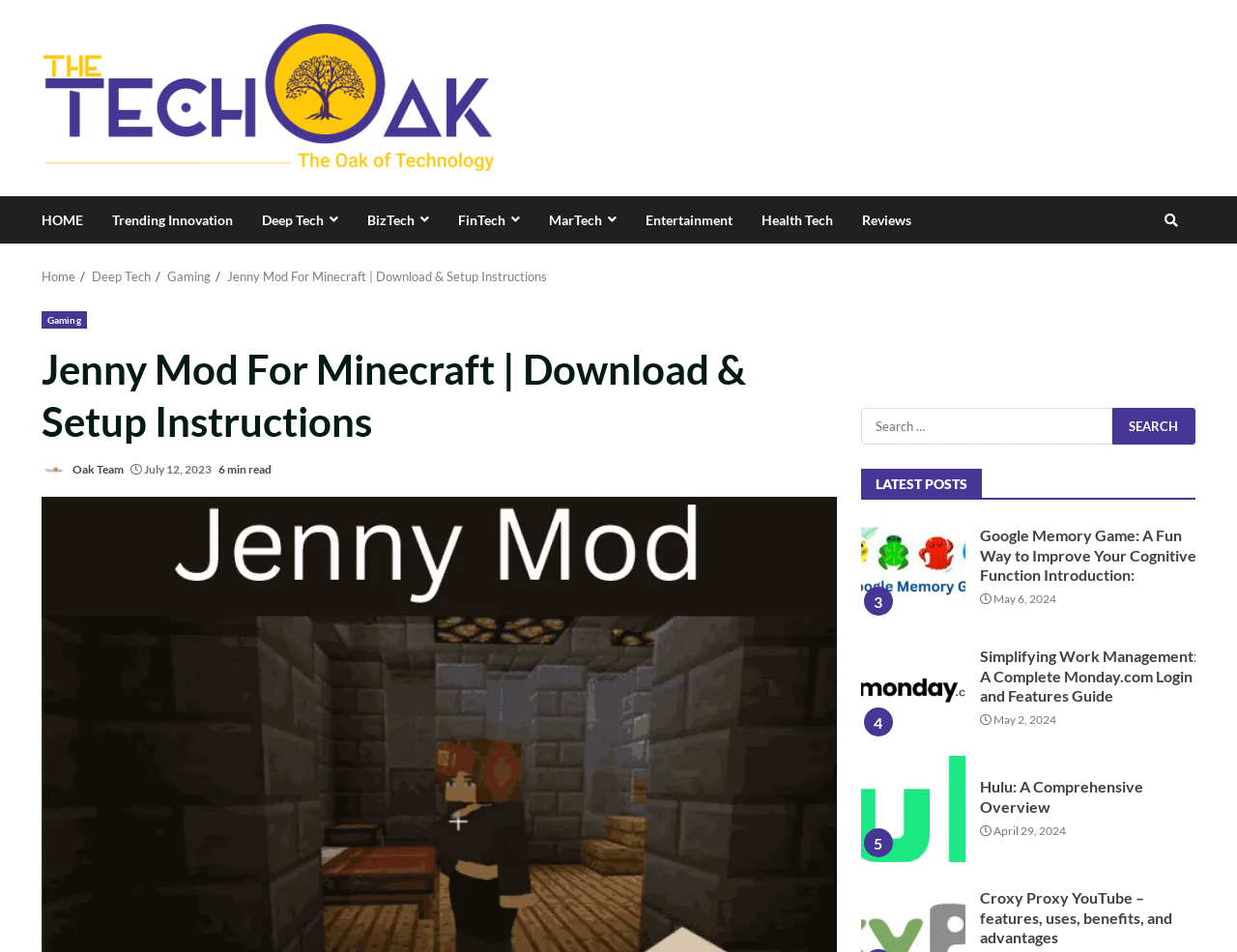Locate the bounding box coordinates of the region to be clicked to comply with the following instruction: "Visit the 'Gaming' category". The coordinates must be four float numbers between 0 and 1, in the form [left, top, right, bottom].

[0.135, 0.282, 0.17, 0.299]